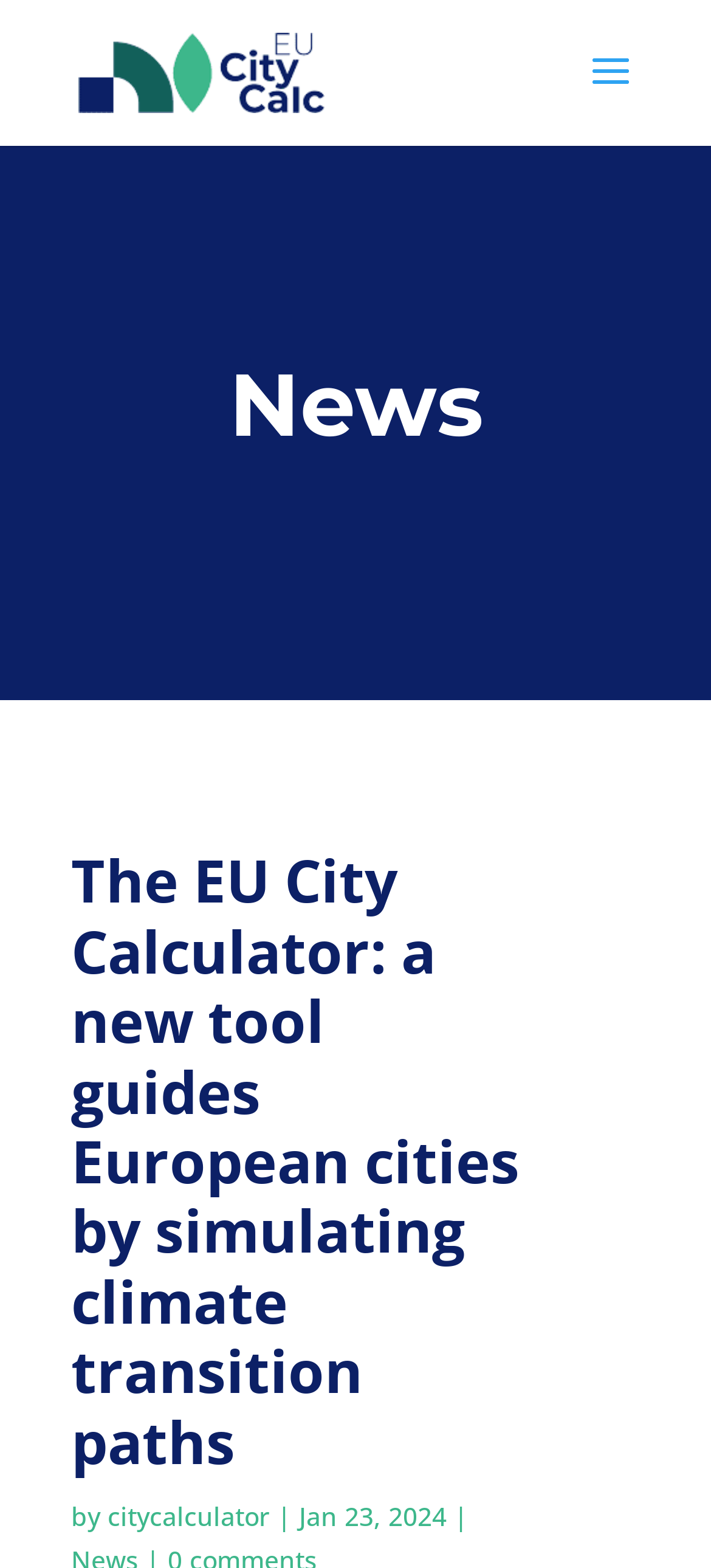What is the purpose of the tool?
Carefully analyze the image and provide a detailed answer to the question.

The purpose of the tool can be inferred from the heading element with the text 'The EU City Calculator: a new tool guides European cities by simulating climate transition paths' which suggests that the tool is used for simulating climate transition paths.